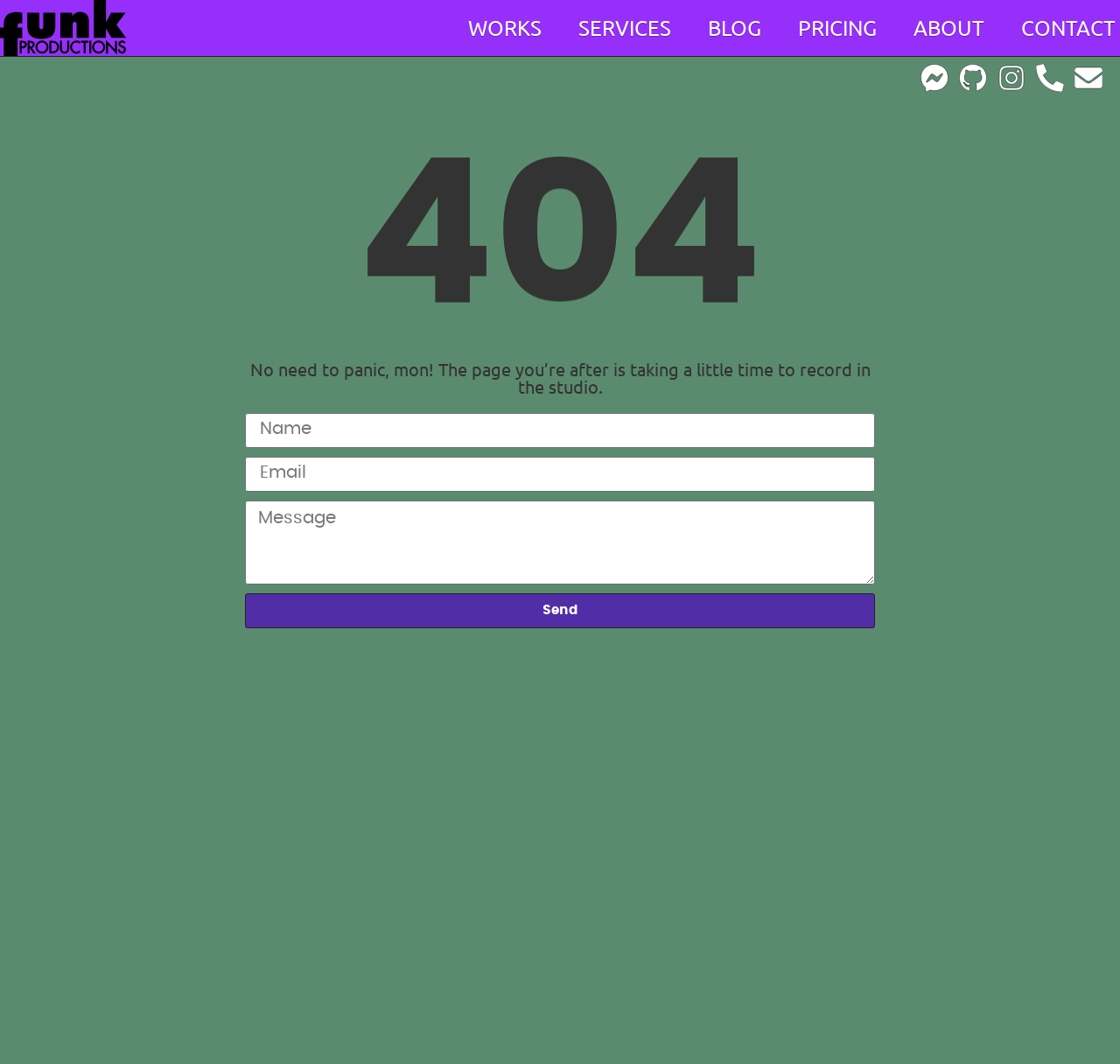What is the tone of the error message?
Your answer should be a single word or phrase derived from the screenshot.

Humorous